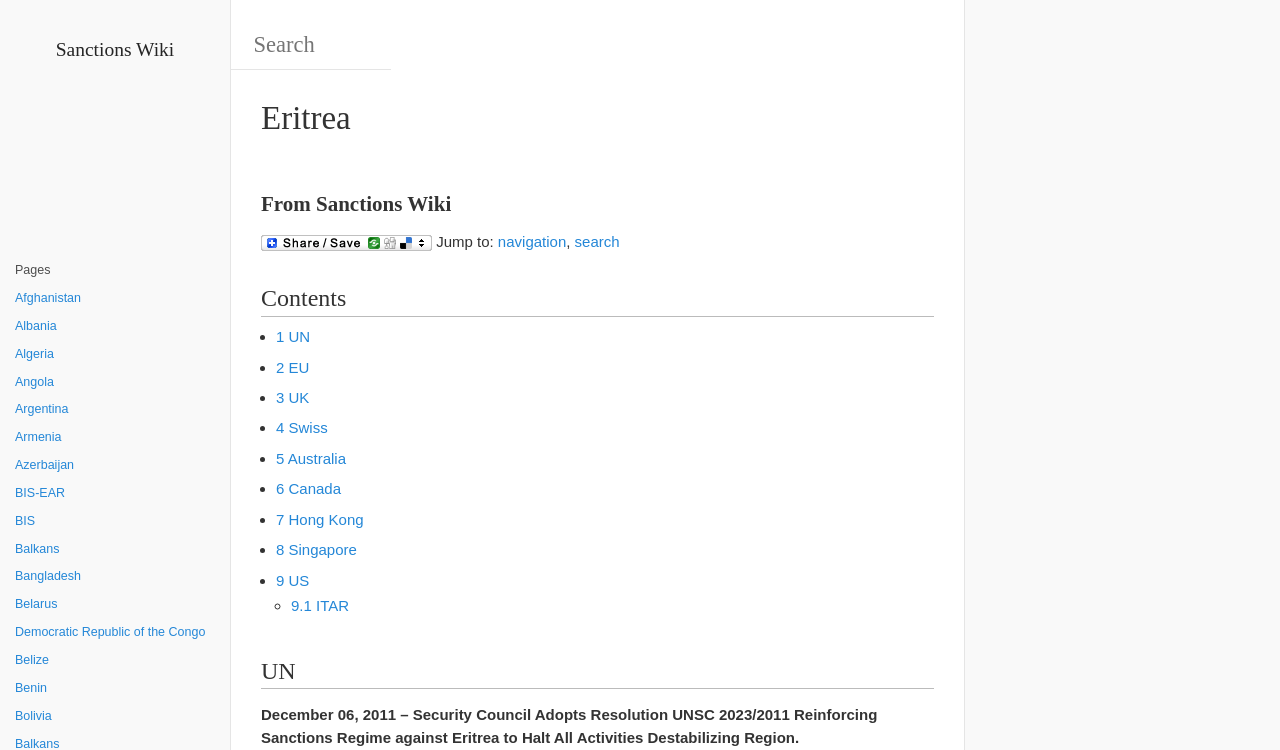Kindly determine the bounding box coordinates of the area that needs to be clicked to fulfill this instruction: "Share or save the current page".

[0.204, 0.311, 0.338, 0.333]